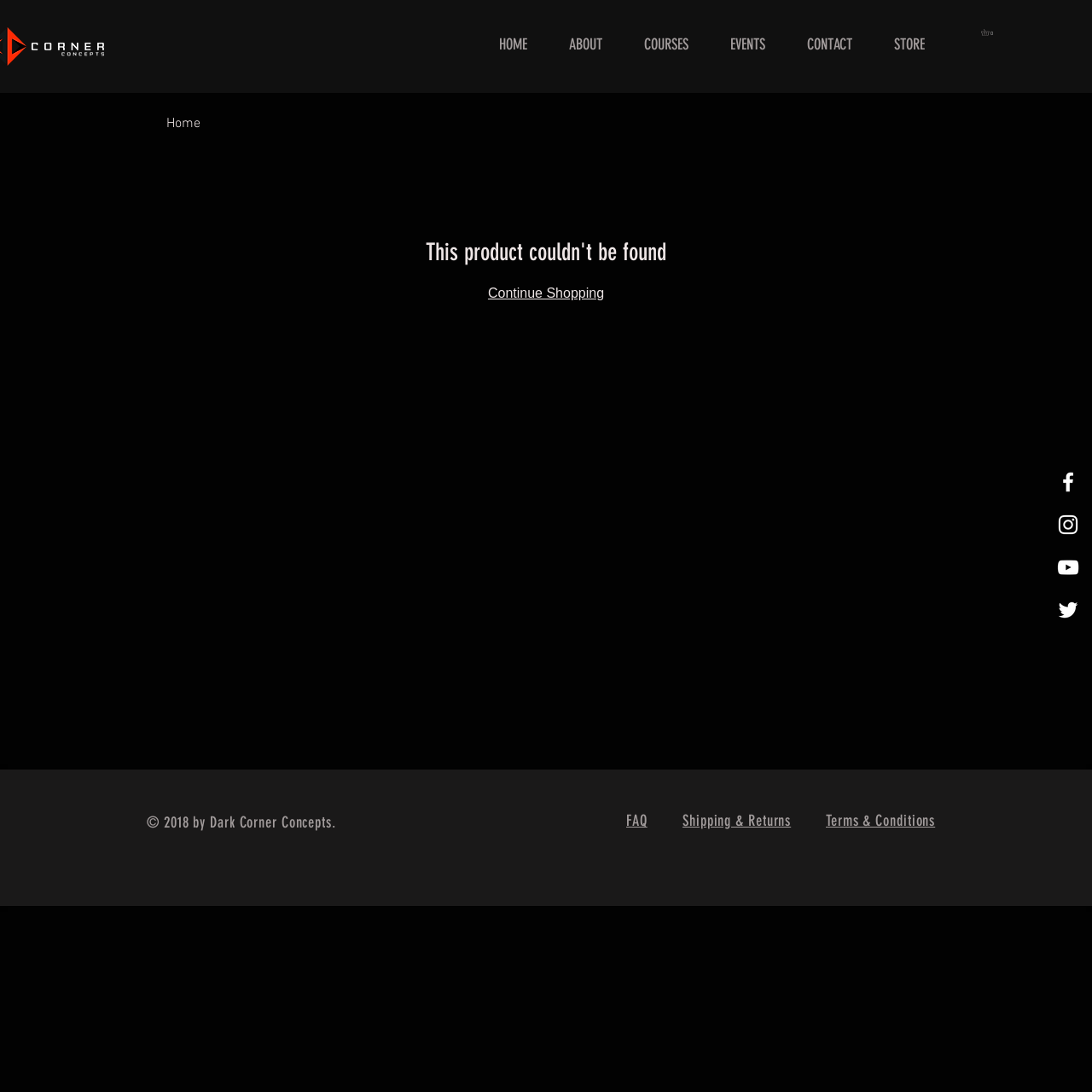Identify the bounding box of the UI component described as: "aria-label="White Instagram Icon"".

[0.966, 0.469, 0.99, 0.492]